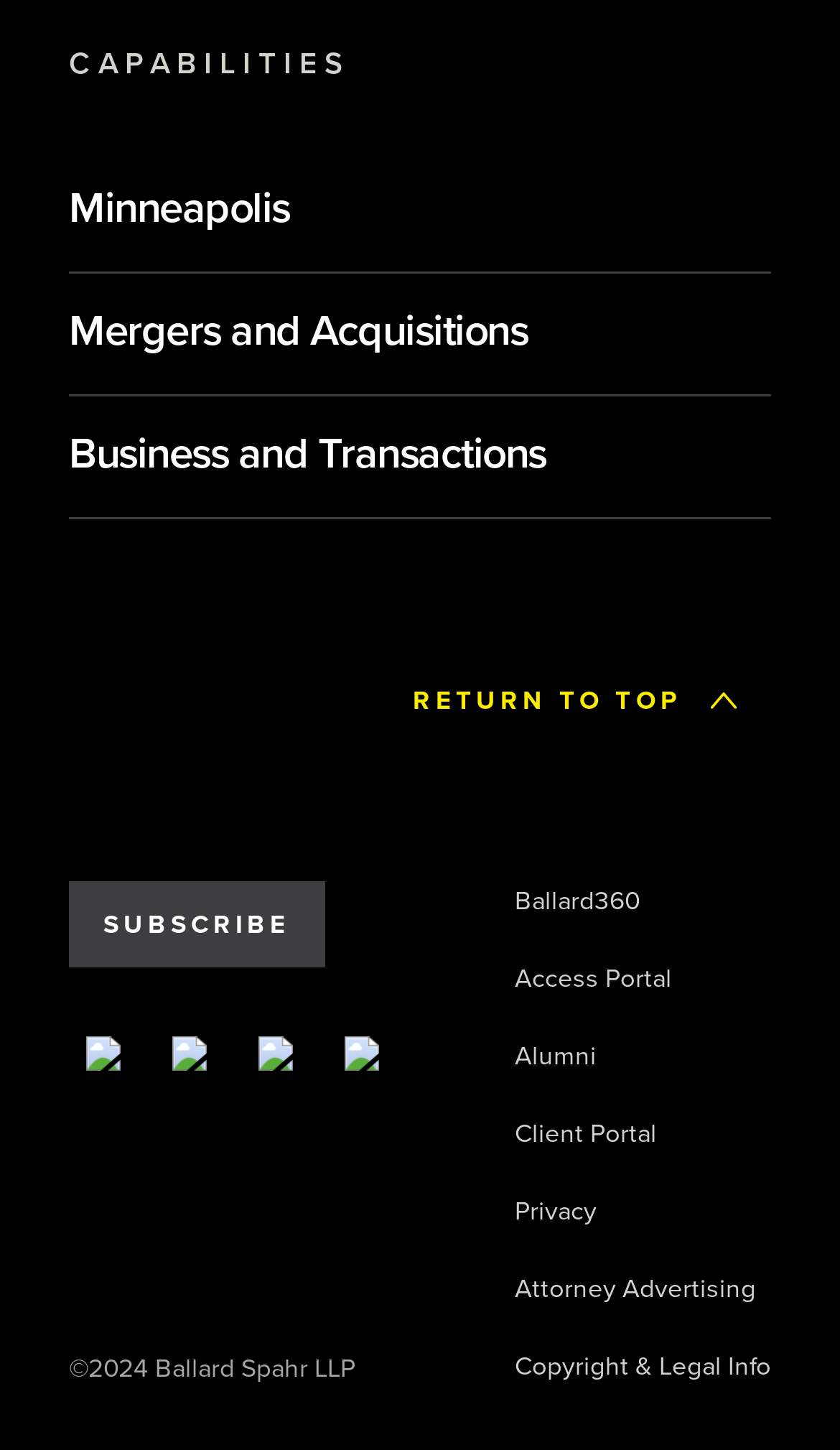What is the name of the portal linked at the bottom of the webpage?
Give a one-word or short-phrase answer derived from the screenshot.

Ballard360, Access Portal, Client Portal